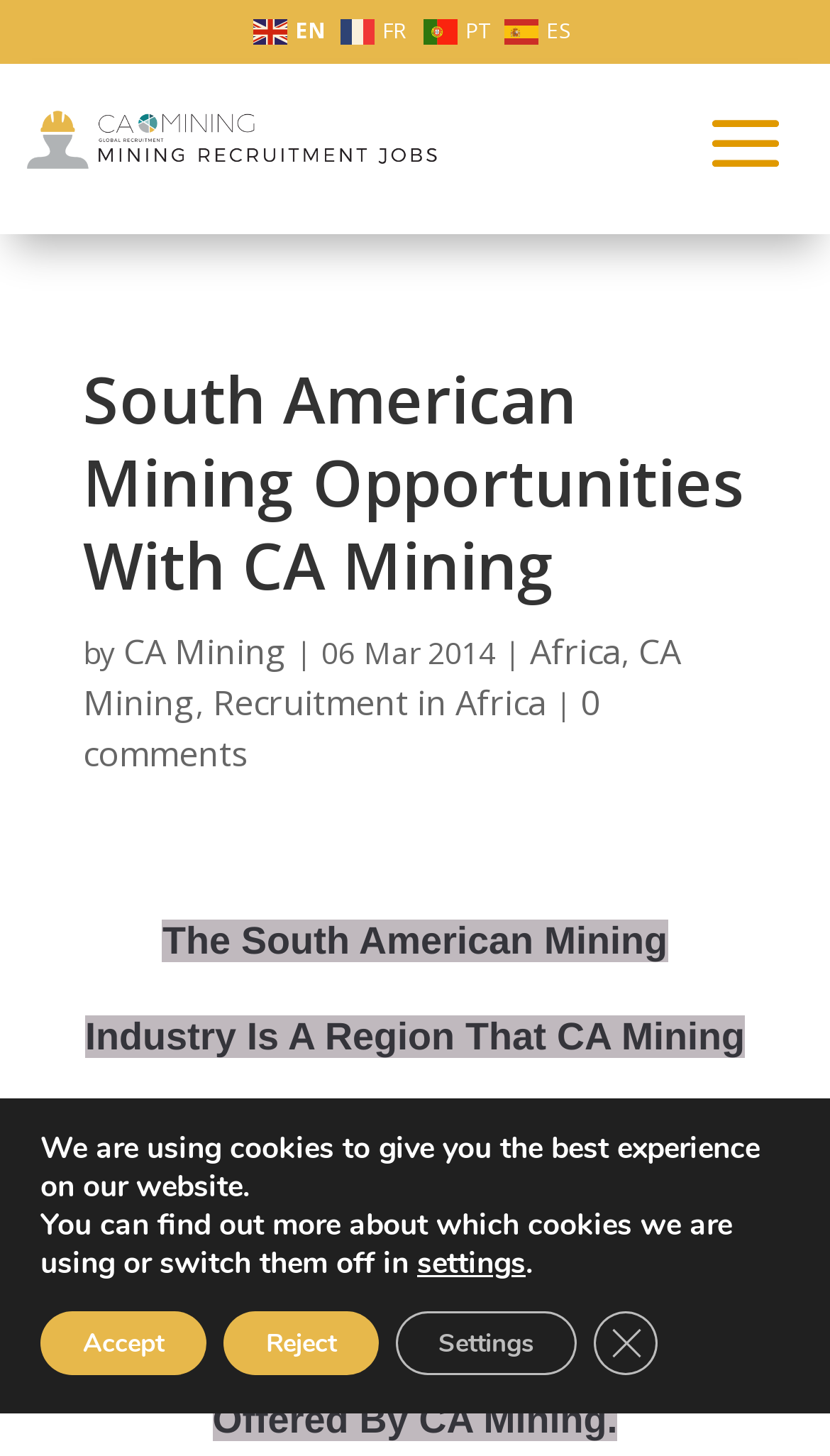Locate the bounding box for the described UI element: "Close GDPR Cookie Banner". Ensure the coordinates are four float numbers between 0 and 1, formatted as [left, top, right, bottom].

[0.734, 0.901, 0.811, 0.944]